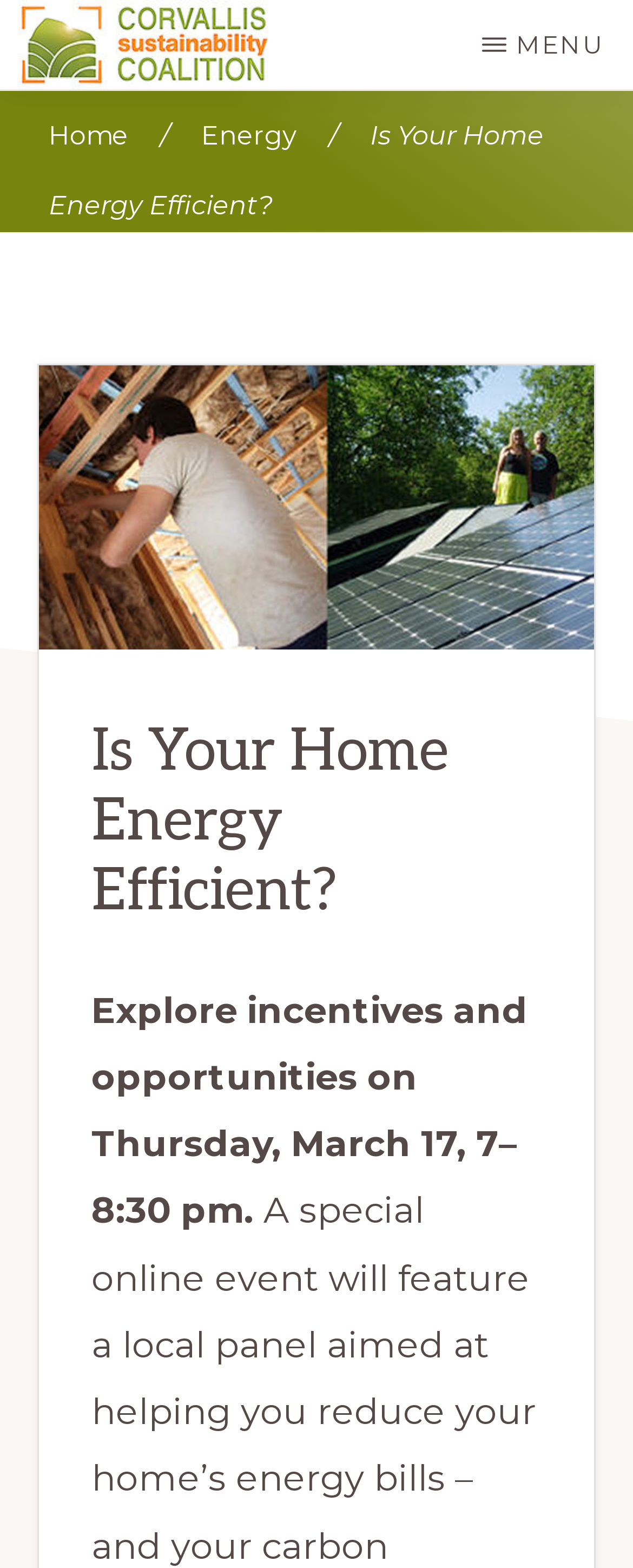Based on the image, provide a detailed and complete answer to the question: 
What is the topic of the event on March 17?

The topic of the event can be inferred from the text 'Explore incentives and opportunities on Thursday, March 17, 7–8:30 pm.' which is located below the heading 'Is Your Home Energy Efficient?'. The heading suggests that the event is related to home energy efficiency.